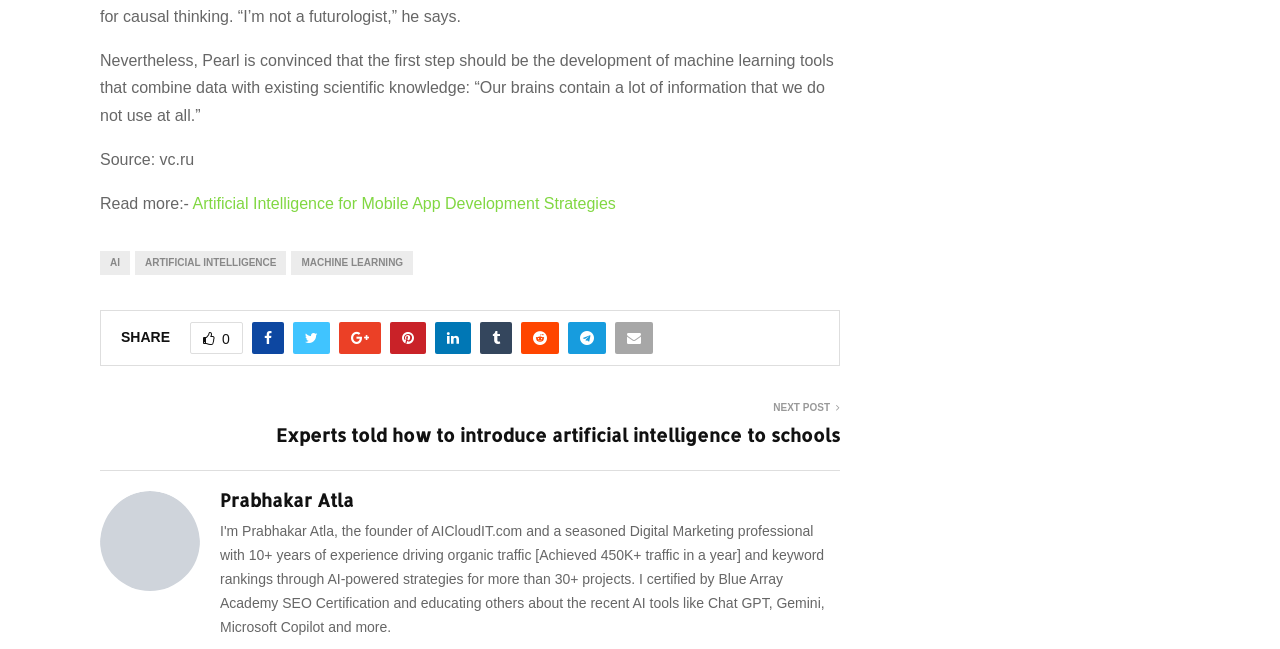Provide the bounding box coordinates of the UI element this sentence describes: "AI".

[0.078, 0.387, 0.102, 0.424]